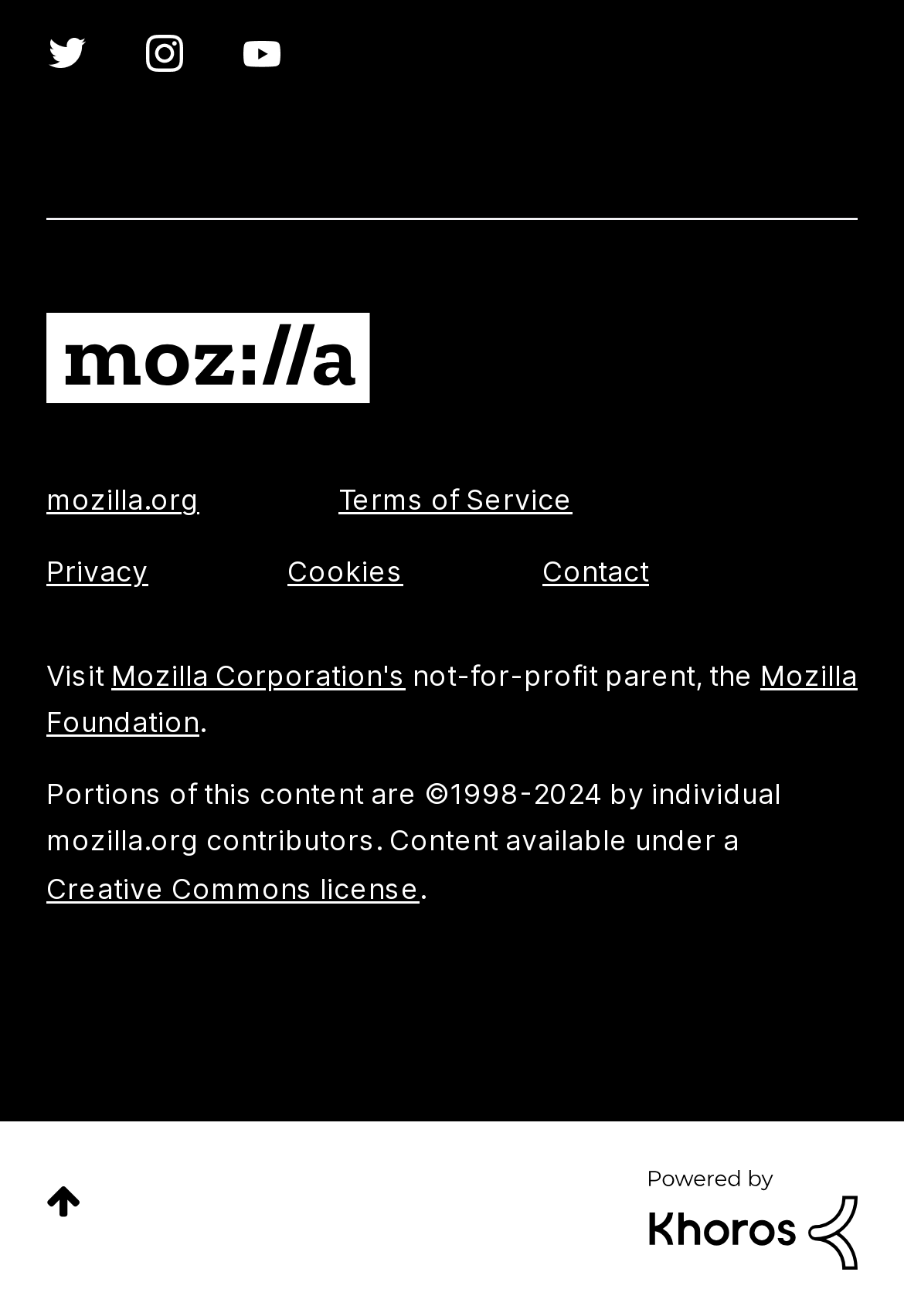What is the name of the community solutions provider?
Answer with a single word or phrase, using the screenshot for reference.

Khoros